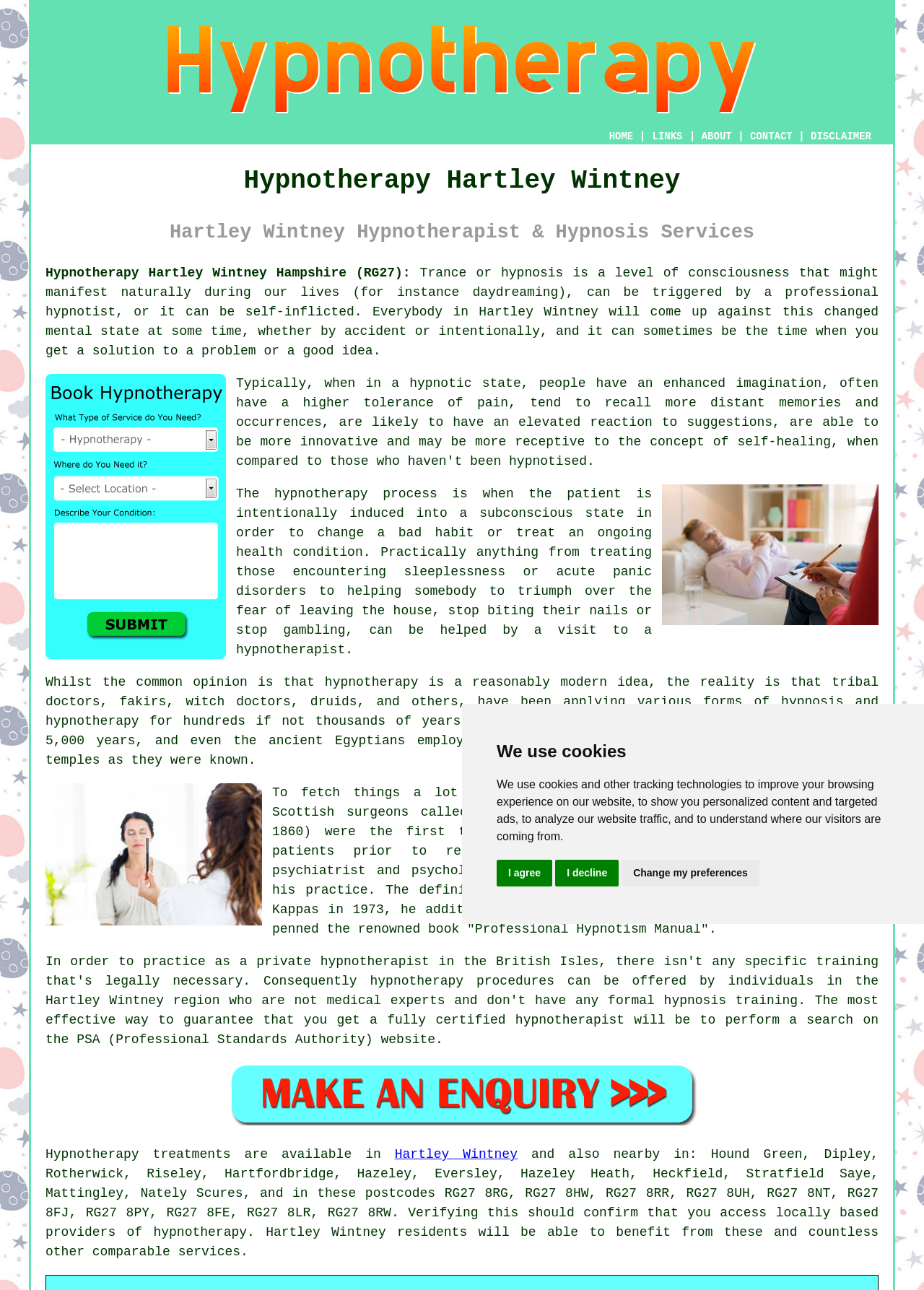Provide the bounding box coordinates of the UI element this sentence describes: "hypnotherapist".

[0.255, 0.498, 0.374, 0.509]